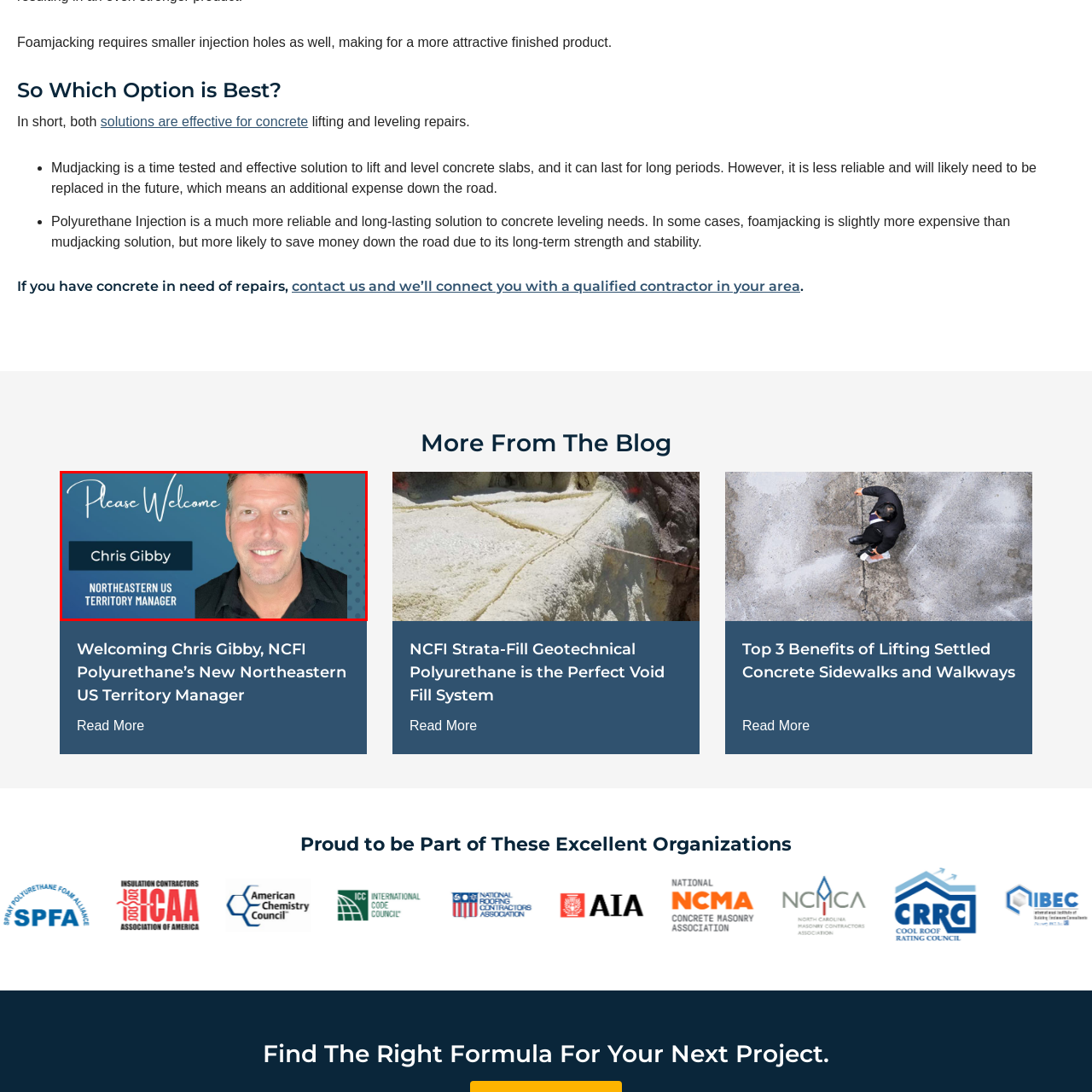What is the atmosphere of the background?
Take a close look at the image within the red bounding box and respond to the question with detailed information.

The caption describes the background as having a gradient of soft blue hues, which creates a professional and inviting atmosphere, suggesting a calm and welcoming tone.